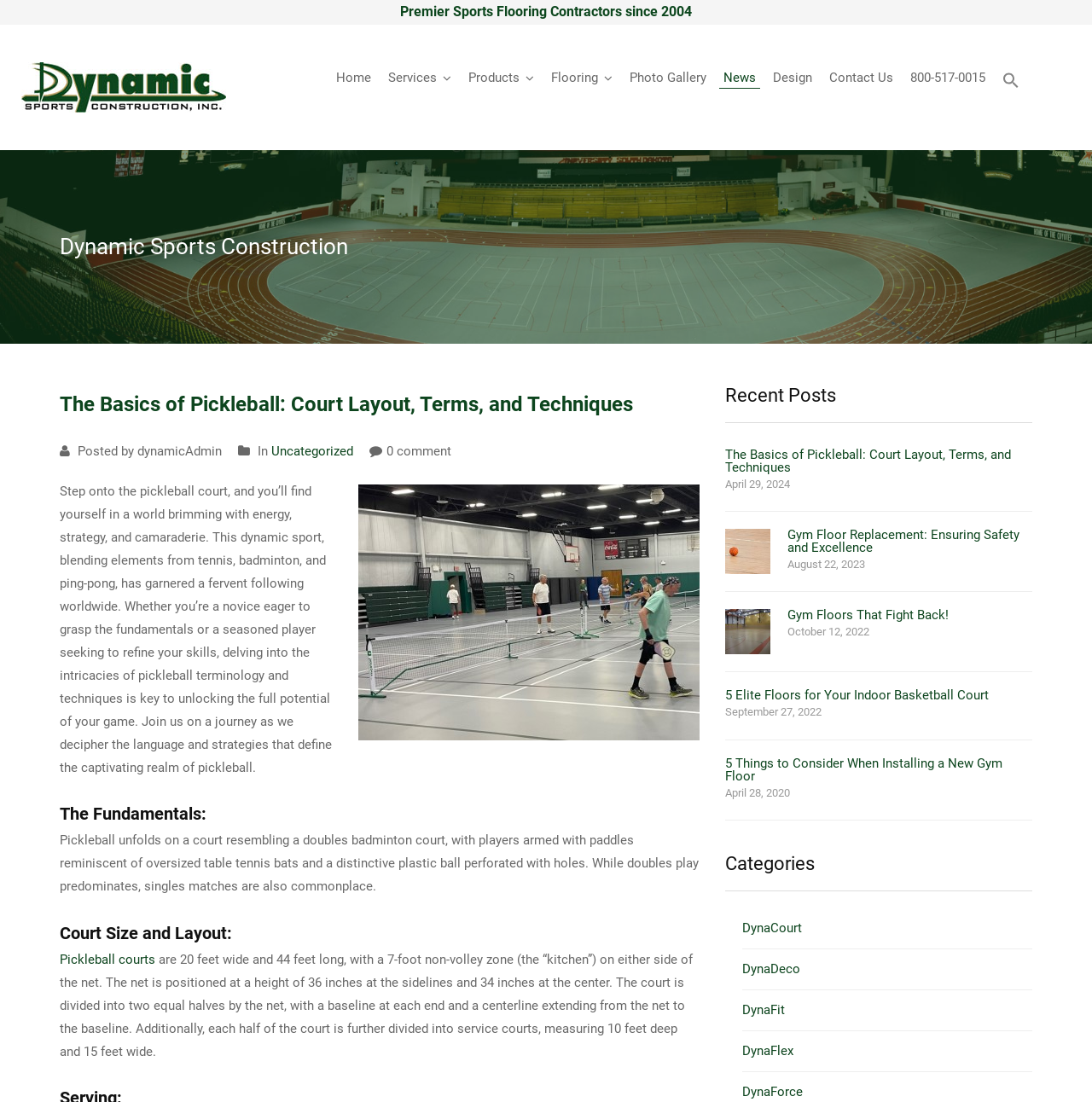Indicate the bounding box coordinates of the element that must be clicked to execute the instruction: "Explore 'DynaCourt' category". The coordinates should be given as four float numbers between 0 and 1, i.e., [left, top, right, bottom].

[0.68, 0.835, 0.734, 0.849]